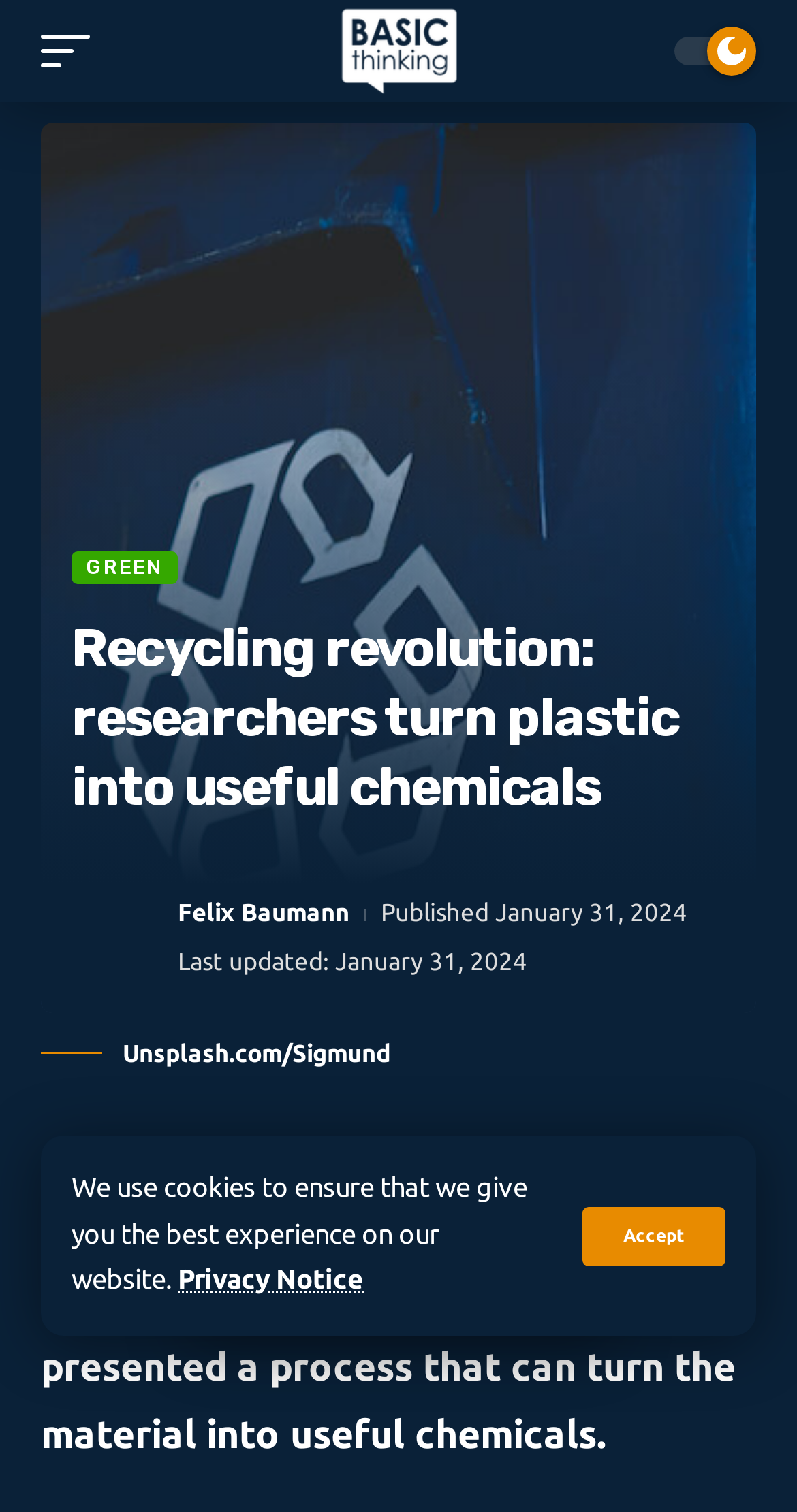Please provide a comprehensive answer to the question based on the screenshot: What is the source of the image?

I found the source of the image by reading the static text 'Unsplash.com/Sigmund' which is located near the image element, indicating that it is the source of the image.